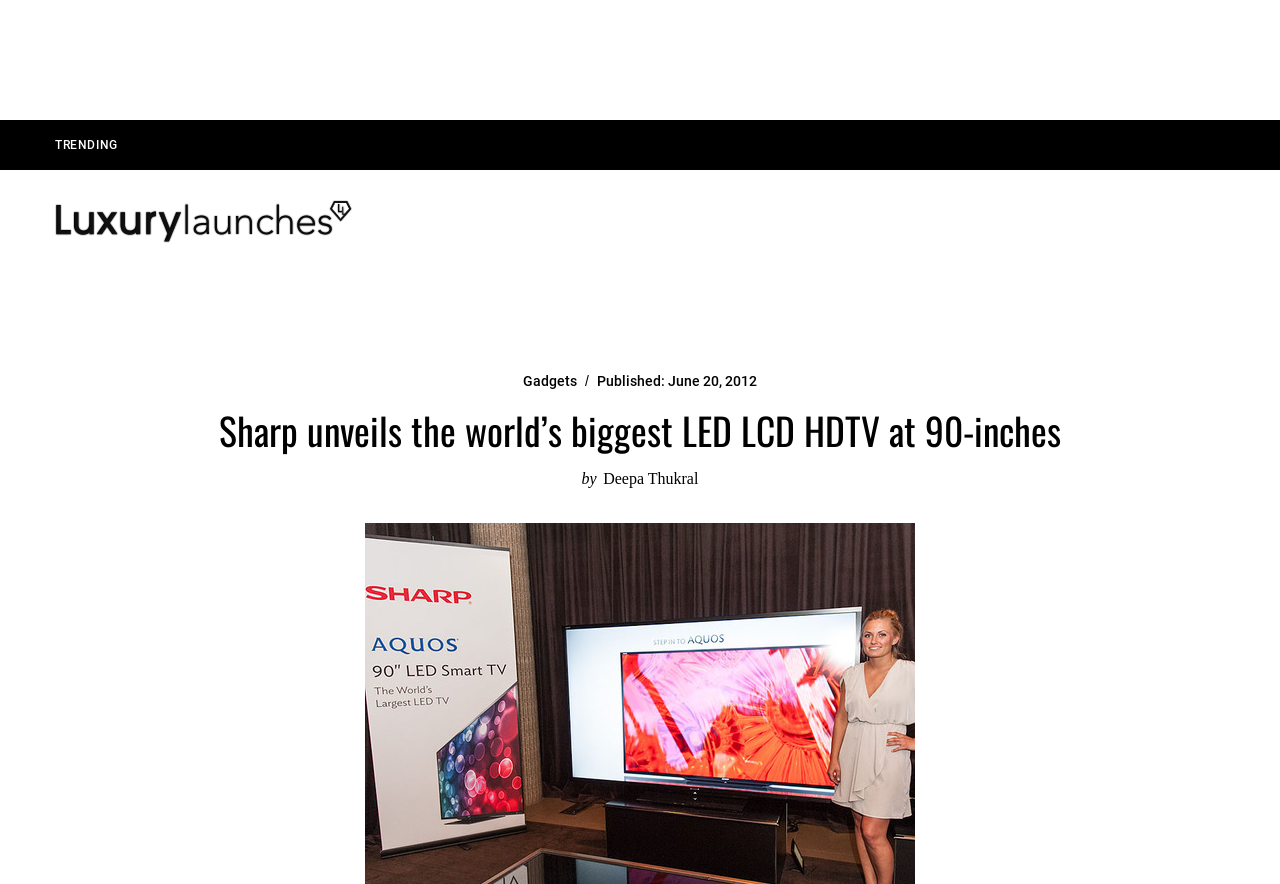Can you look at the image and give a comprehensive answer to the question:
When was the article published?

I found the publication date by looking at the time element in the header section, which displays the date 'June 20, 2012'.